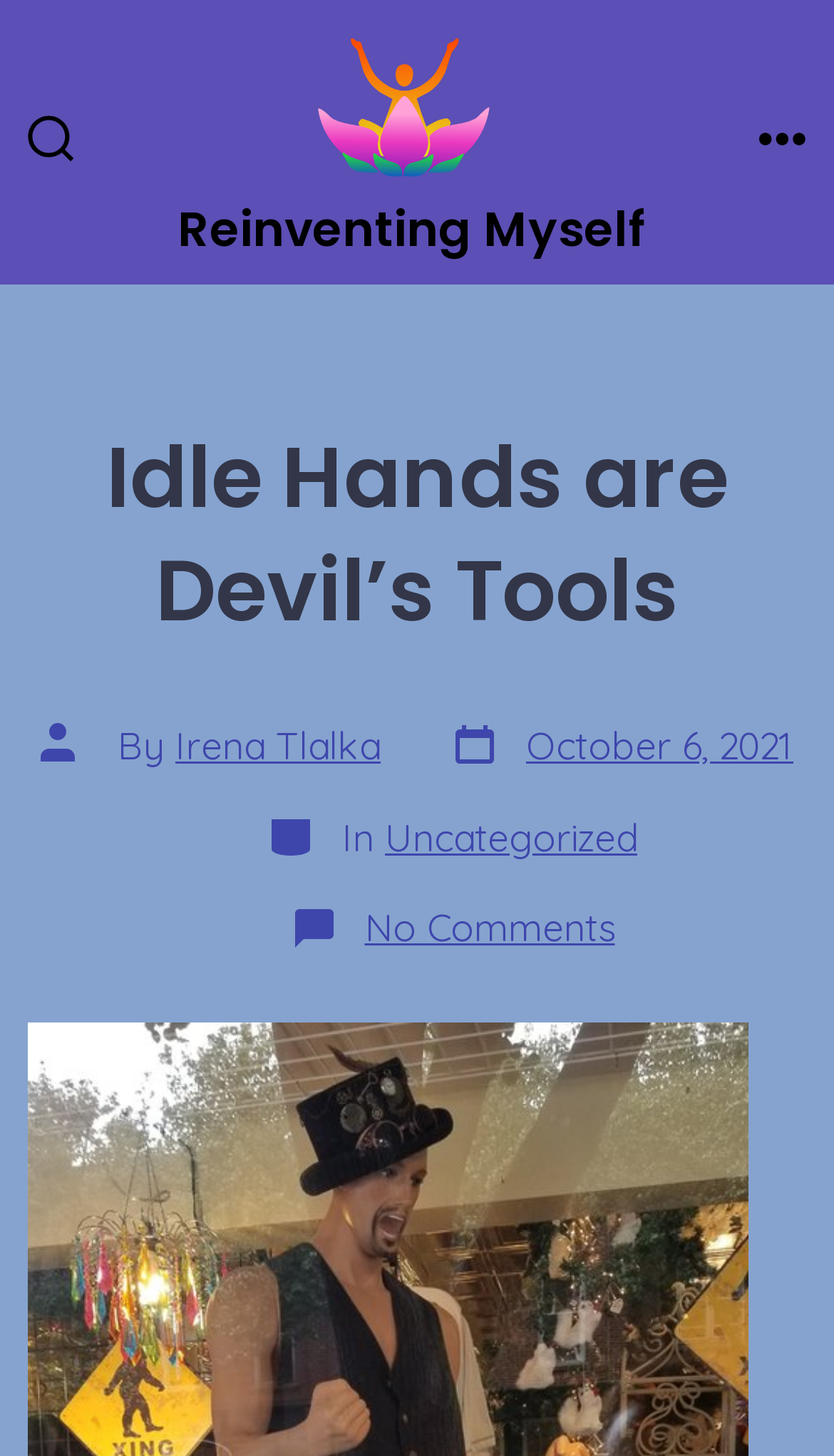Determine the bounding box coordinates of the clickable region to follow the instruction: "Search the site".

None